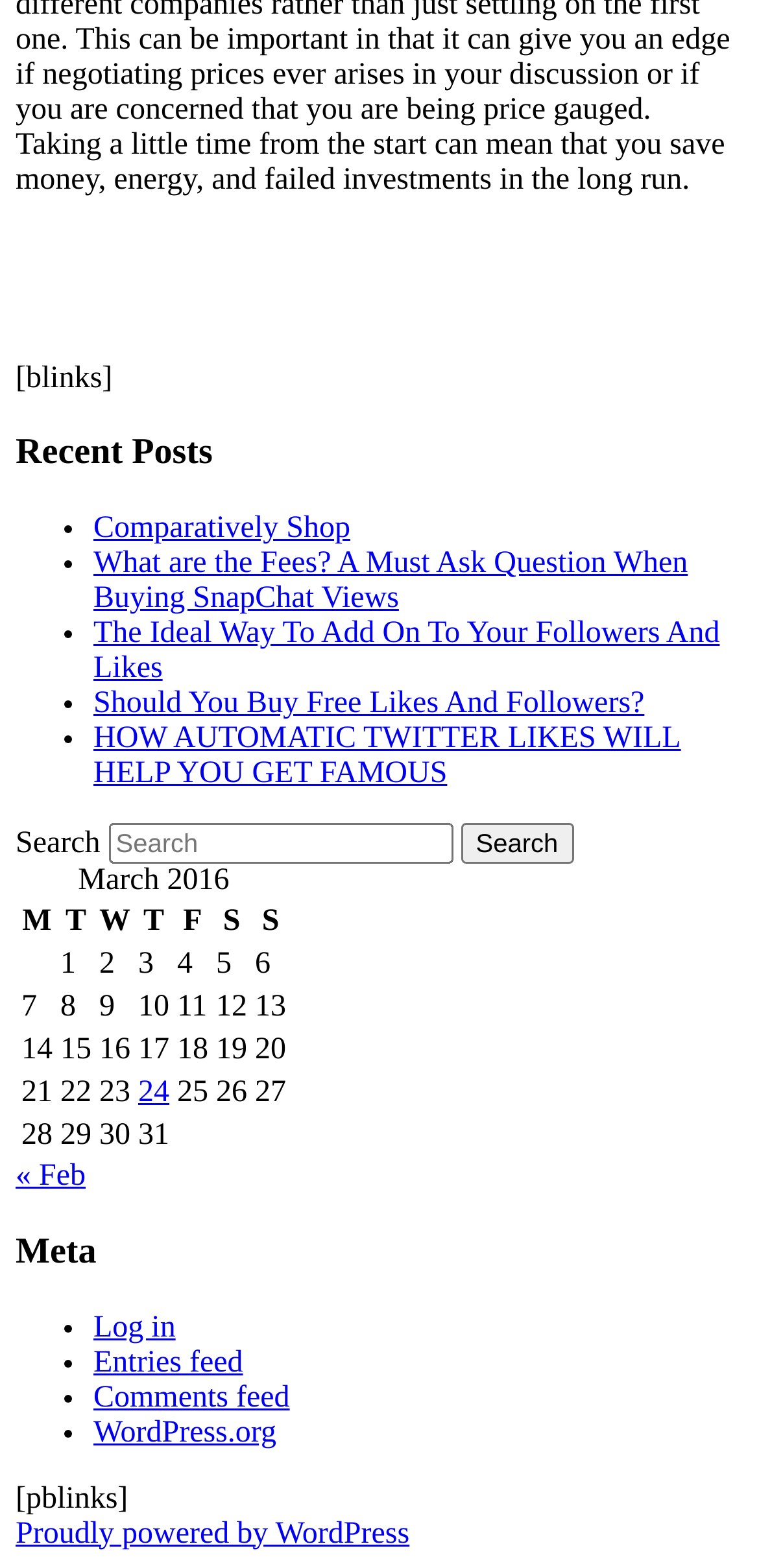Using the image as a reference, answer the following question in as much detail as possible:
How many links are in the Meta section?

I counted the number of links in the section with the heading 'Meta' and found that there are 4 links.